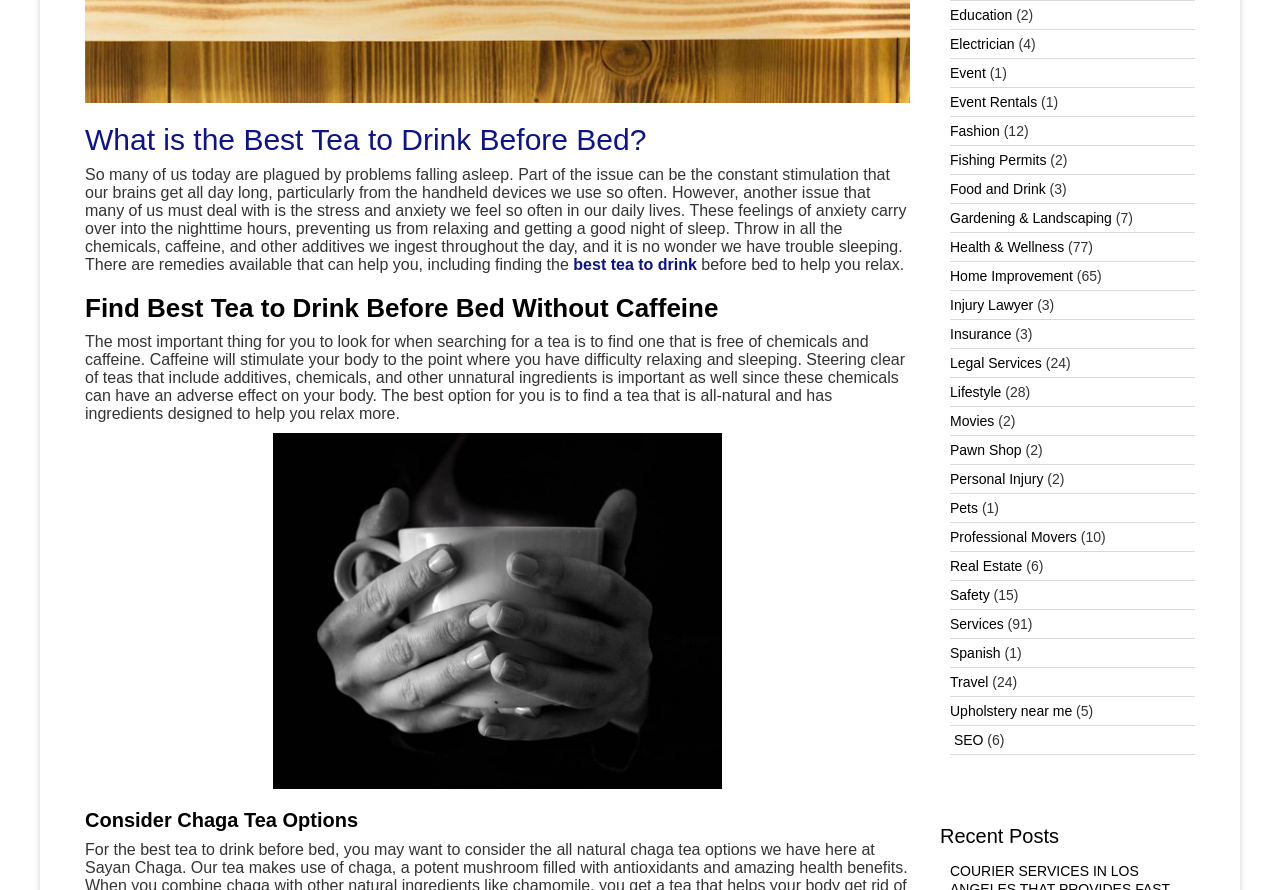Determine the bounding box for the UI element that matches this description: "parent_node: Search for: value="Search"".

None